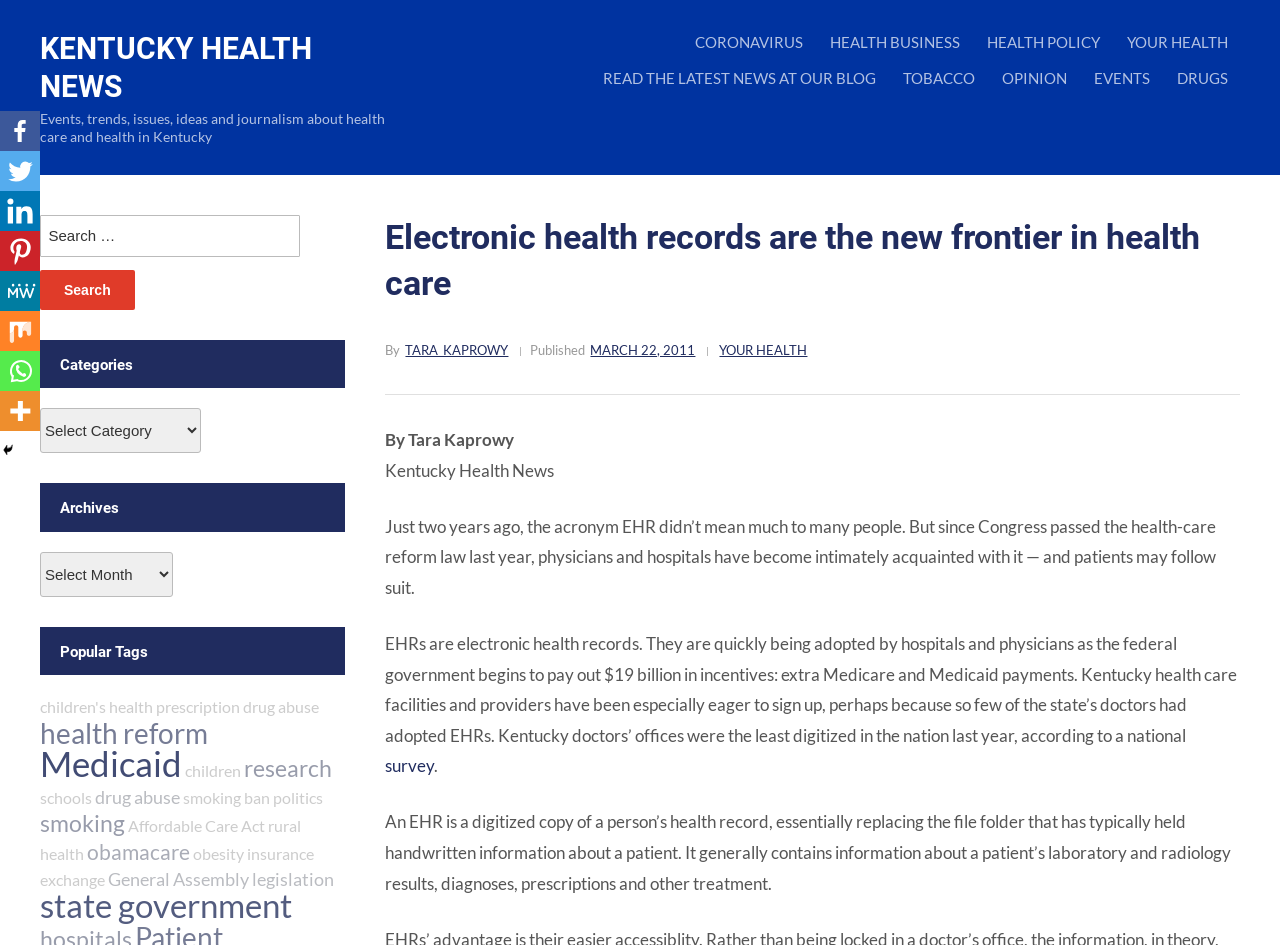Please specify the bounding box coordinates for the clickable region that will help you carry out the instruction: "Read the latest news at the blog".

[0.47, 0.07, 0.686, 0.108]